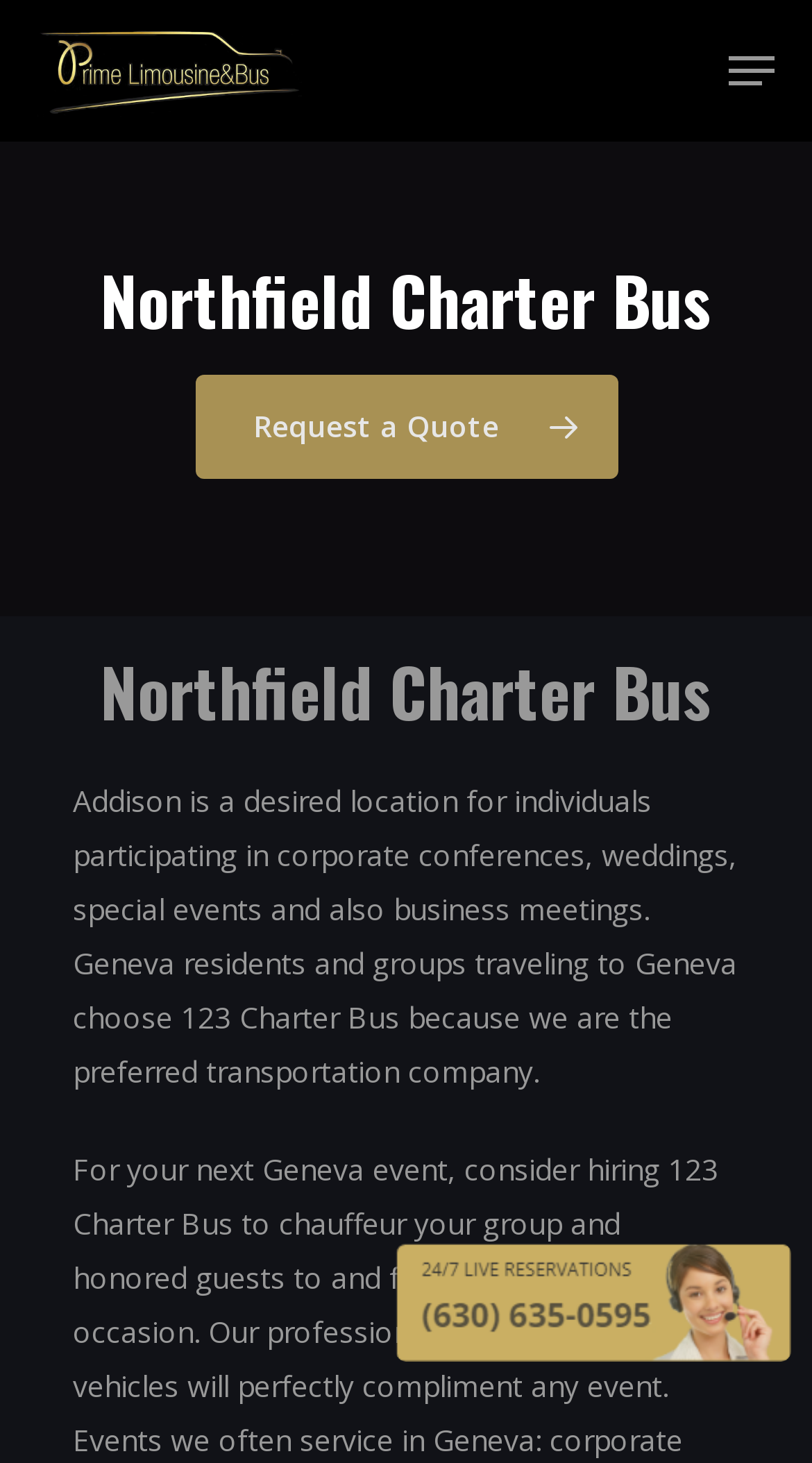Please identify the bounding box coordinates of the element on the webpage that should be clicked to follow this instruction: "View the 'Fleet' options". The bounding box coordinates should be given as four float numbers between 0 and 1, formatted as [left, top, right, bottom].

[0.63, 0.247, 0.758, 0.29]